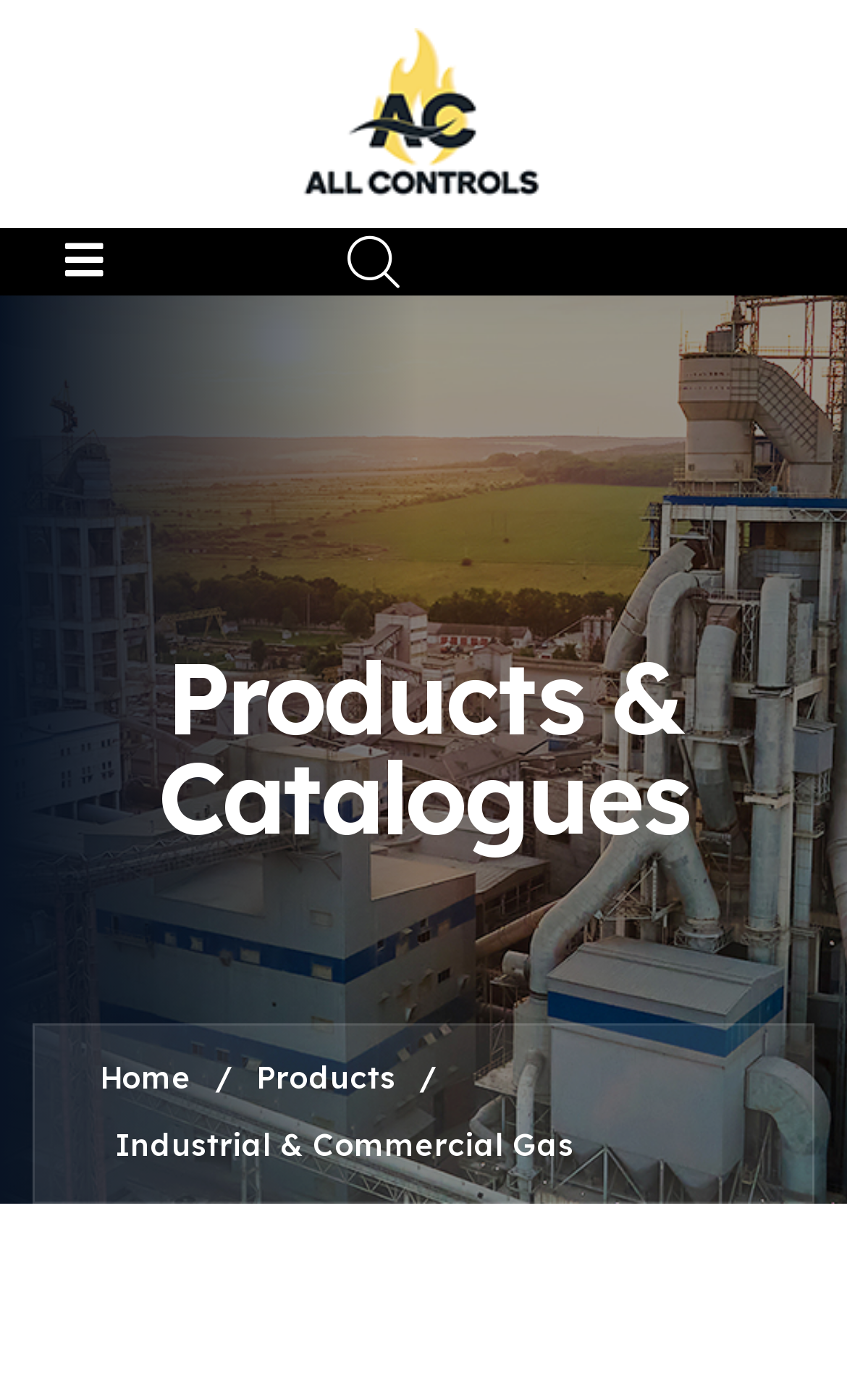Provide the bounding box coordinates for the specified HTML element described in this description: "Products". The coordinates should be four float numbers ranging from 0 to 1, in the format [left, top, right, bottom].

[0.303, 0.747, 0.467, 0.793]